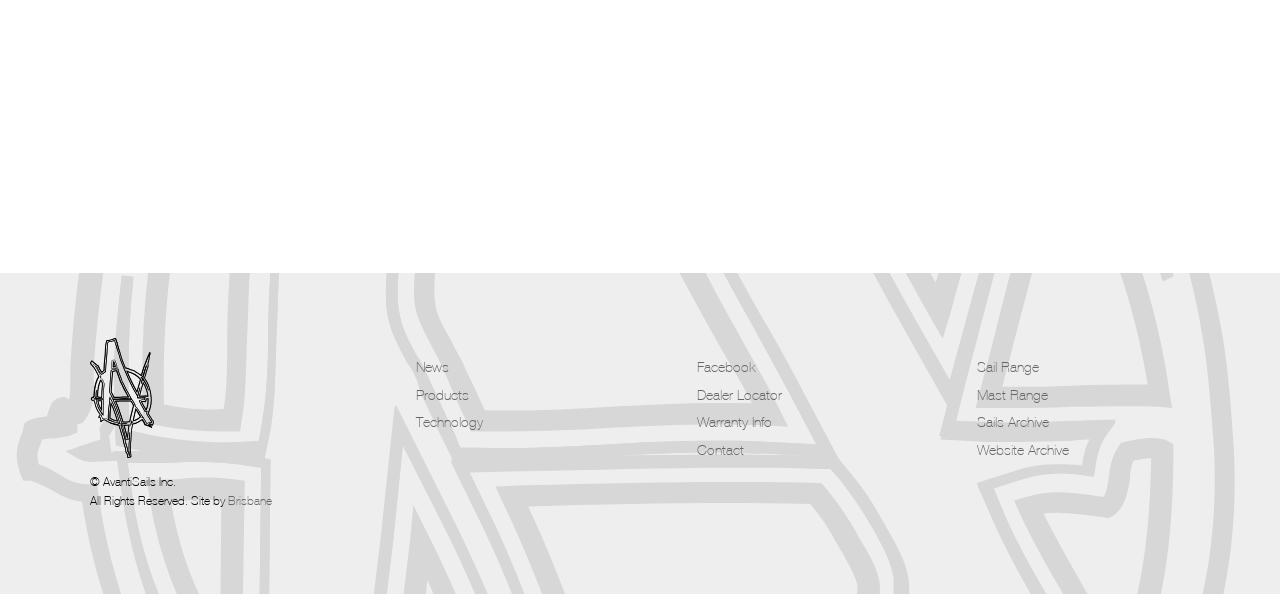Could you provide the bounding box coordinates for the portion of the screen to click to complete this instruction: "contact us"?

[0.509, 0.742, 0.711, 0.775]